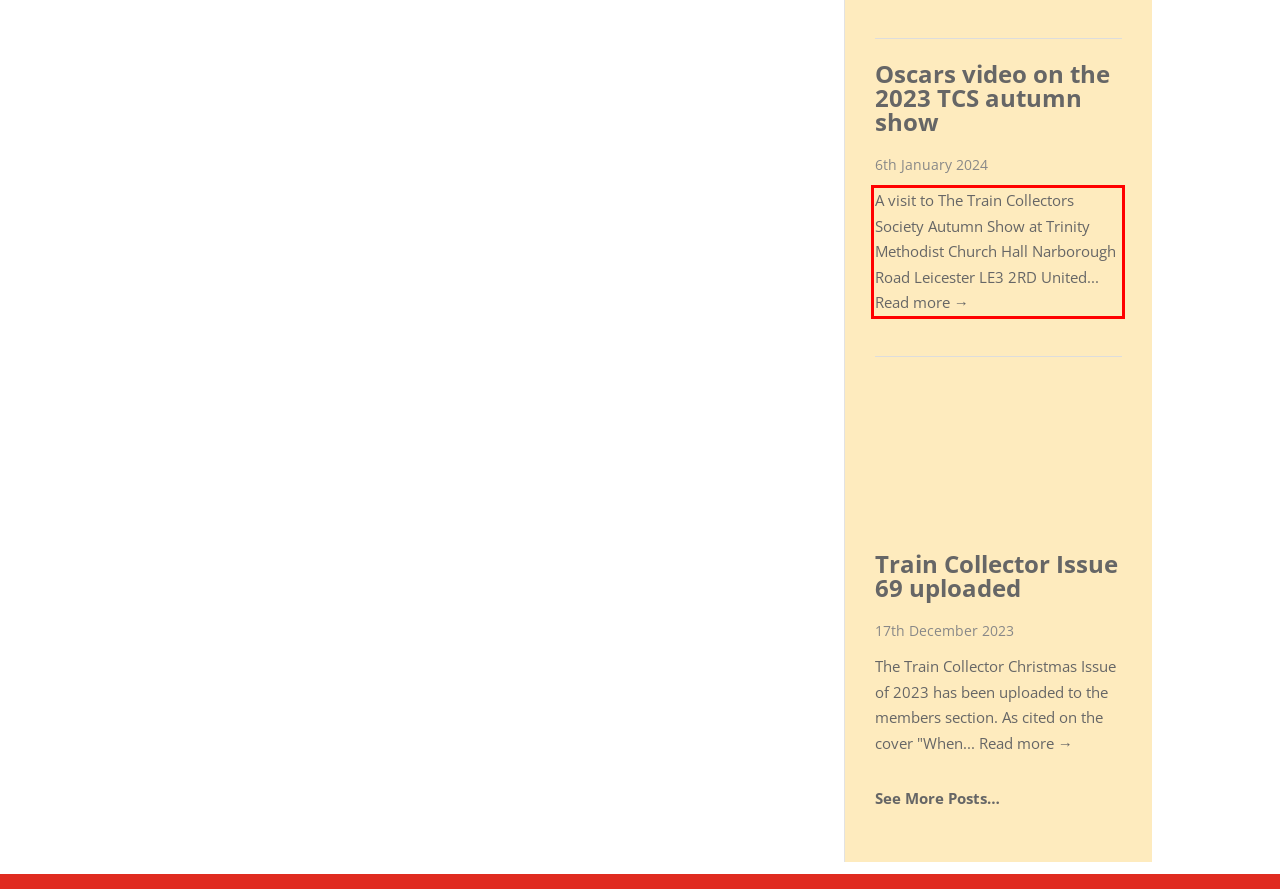You are given a screenshot of a webpage with a UI element highlighted by a red bounding box. Please perform OCR on the text content within this red bounding box.

A visit to The Train Collectors Society Autumn Show at Trinity Methodist Church Hall Narborough Road Leicester LE3 2RD United... Read more →